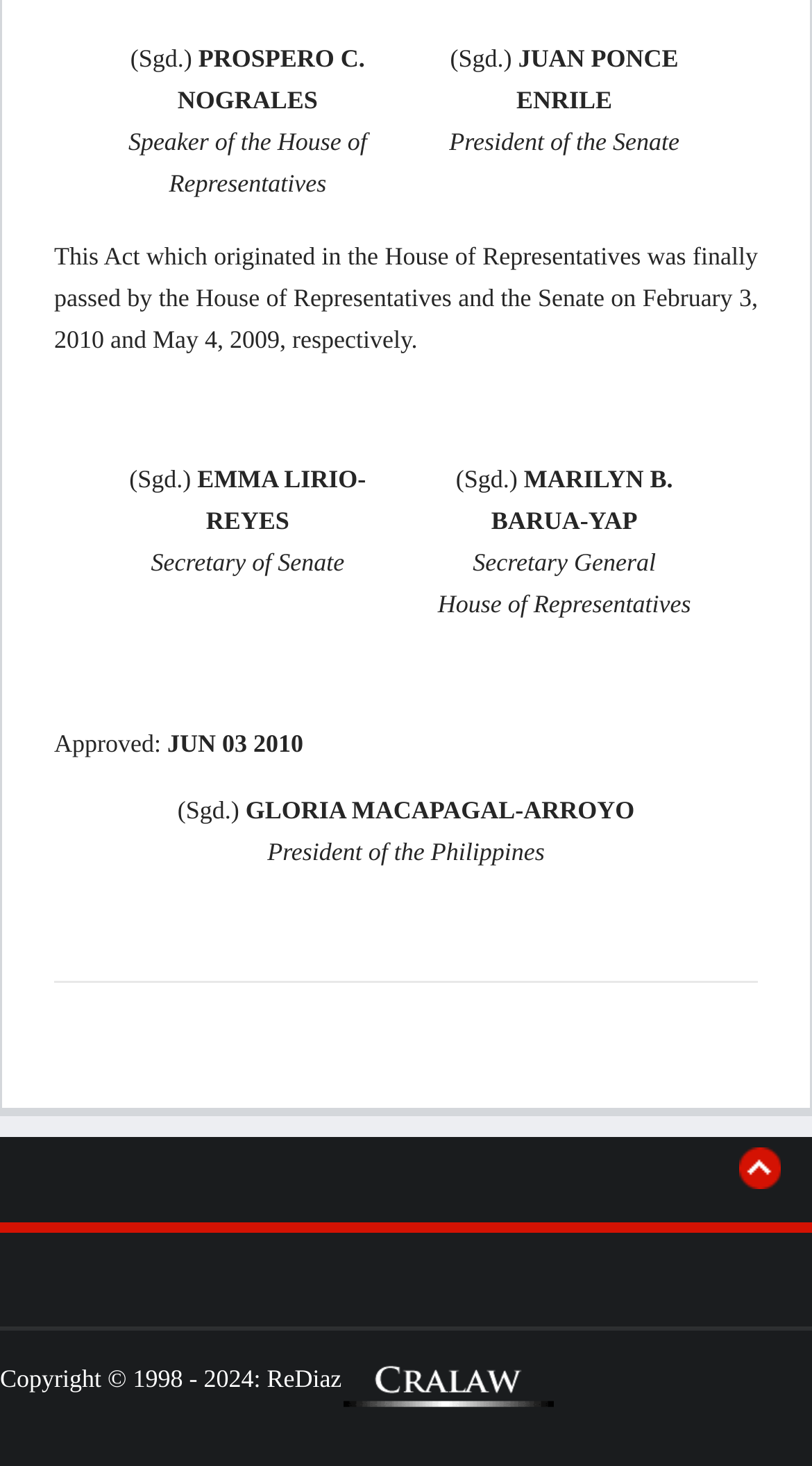Please provide a one-word or short phrase answer to the question:
Who is the Speaker of the House of Representatives?

PROSPERO C. NOGRALES